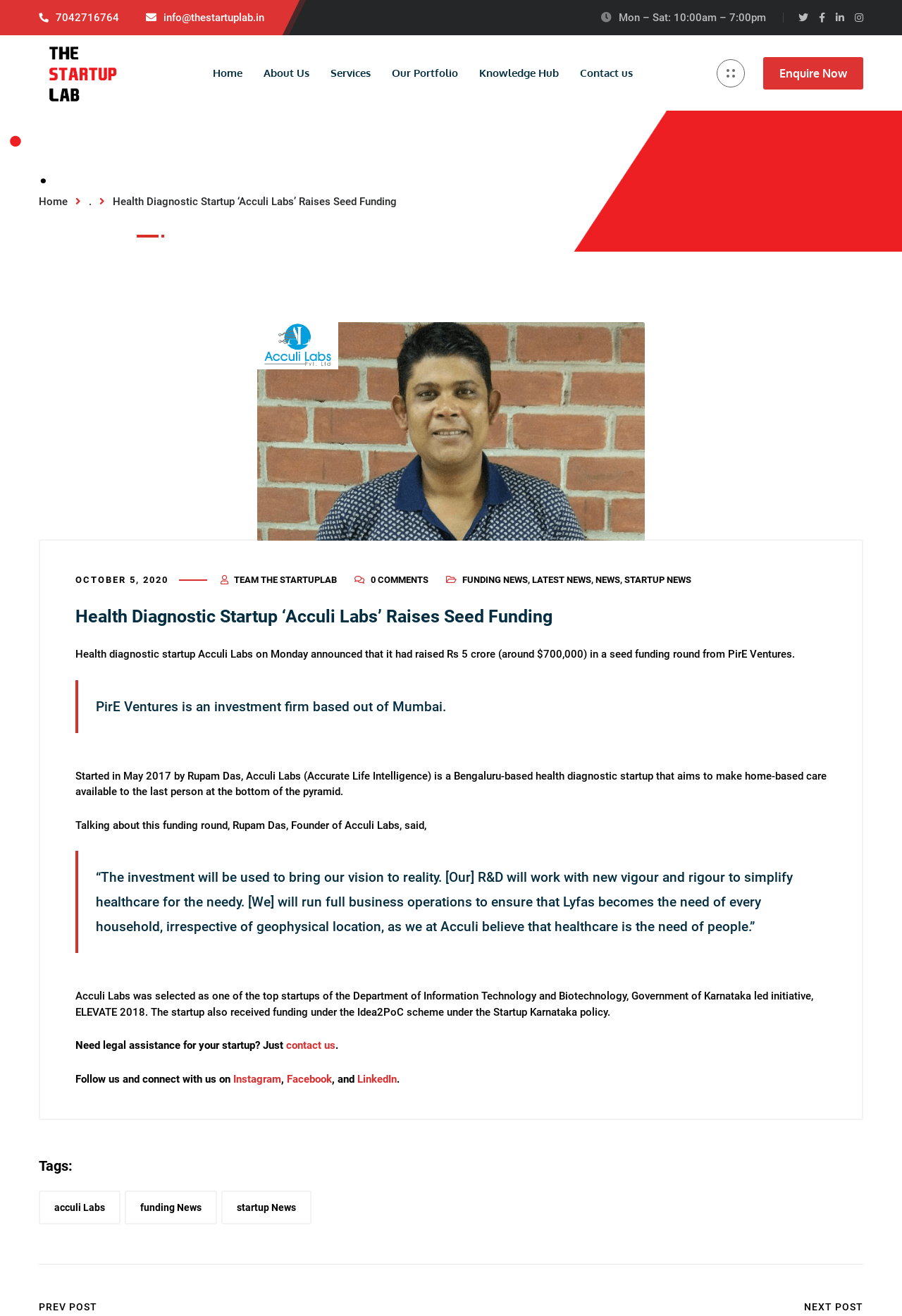Determine the main headline from the webpage and extract its text.

Health Diagnostic Startup ‘Acculi Labs’ Raises Seed Funding